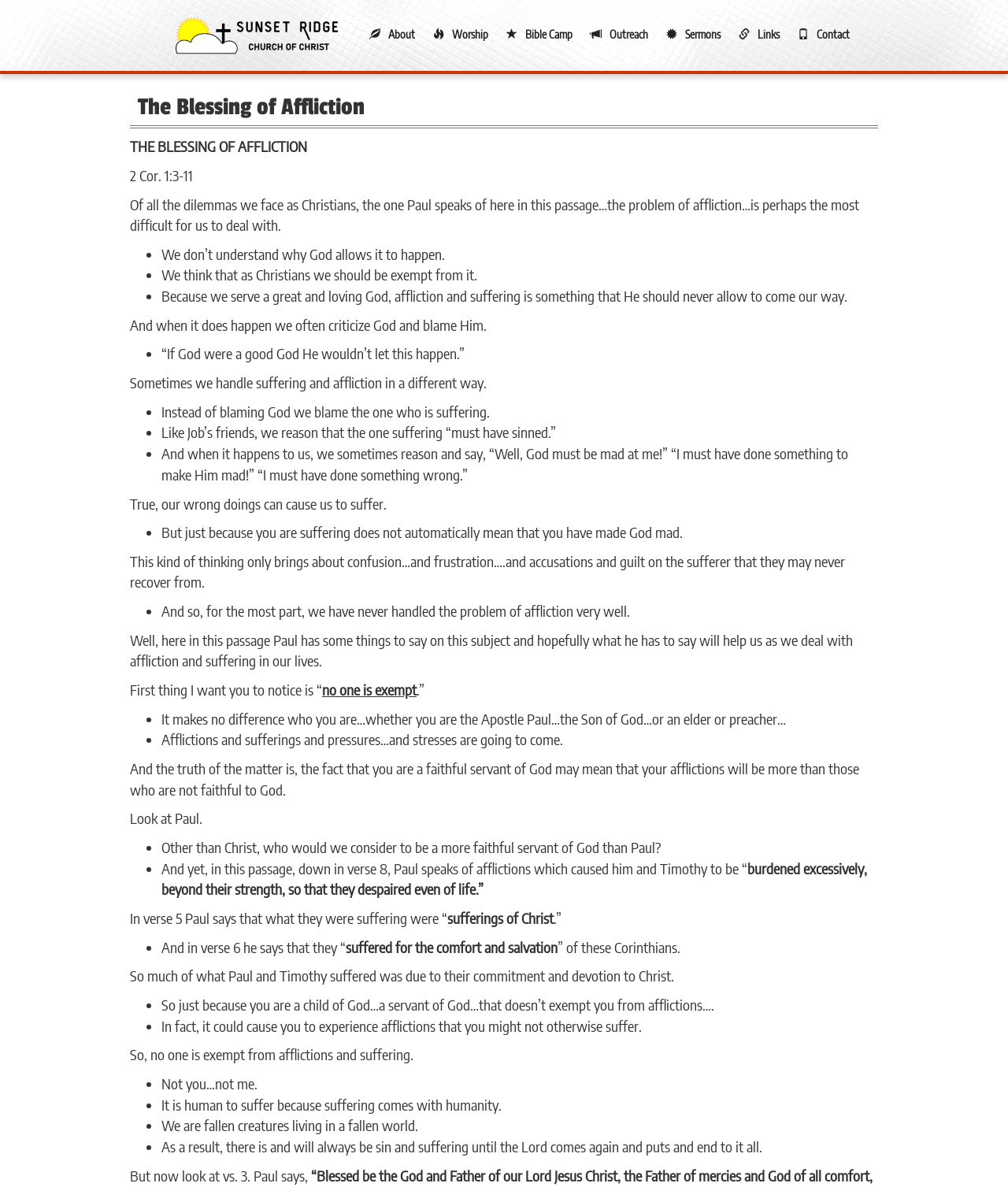Please find the bounding box coordinates for the clickable element needed to perform this instruction: "Click the 'About' link".

[0.355, 0.016, 0.416, 0.042]